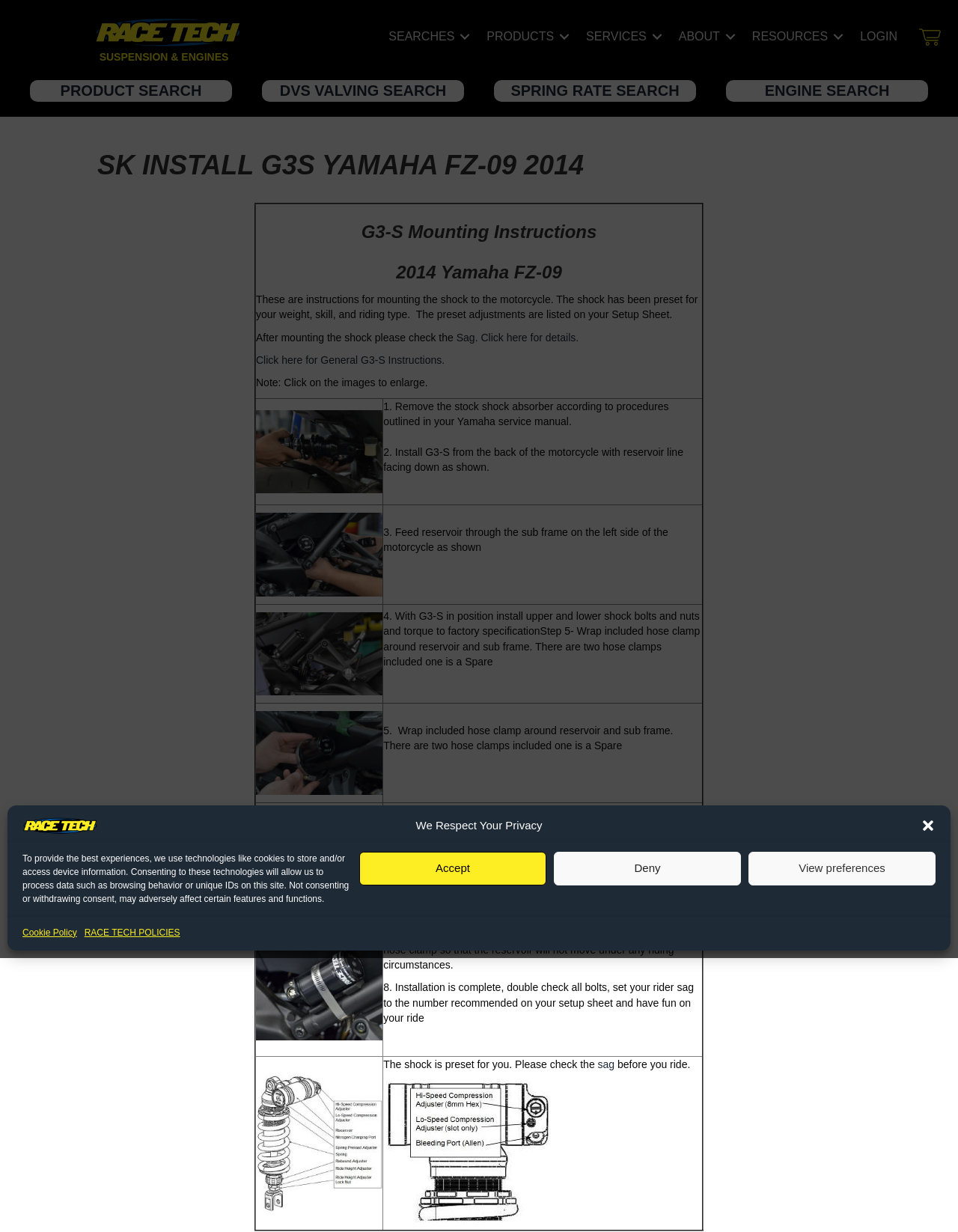Determine the bounding box coordinates in the format (top-left x, top-left y, bottom-right x, bottom-right y). Ensure all values are floating point numbers between 0 and 1. Identify the bounding box of the UI element described by: View preferences

[0.781, 0.691, 0.977, 0.718]